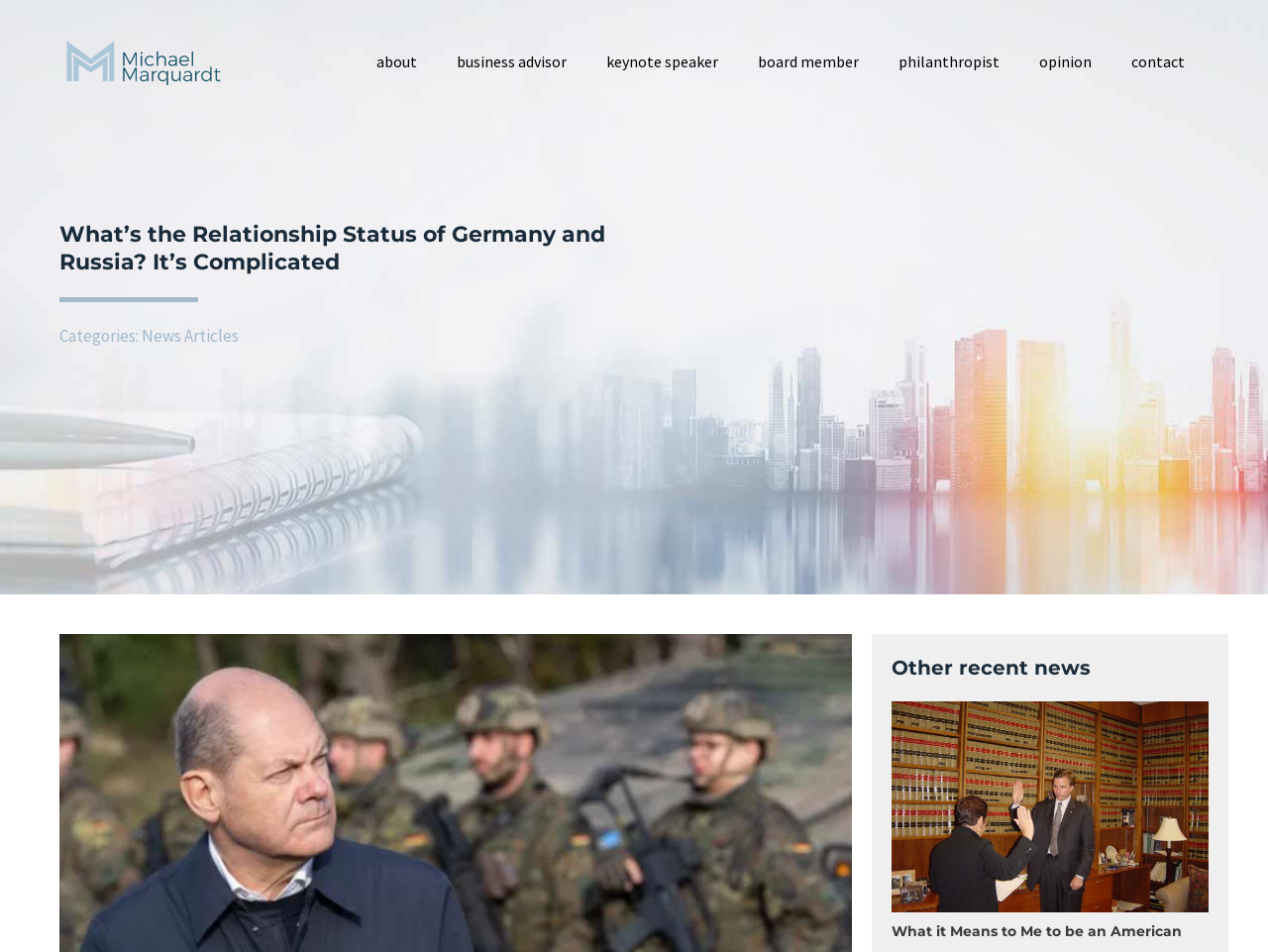Determine the bounding box coordinates of the clickable area required to perform the following instruction: "click the link to Michael Marquardt's homepage". The coordinates should be represented as four float numbers between 0 and 1: [left, top, right, bottom].

[0.047, 0.053, 0.18, 0.075]